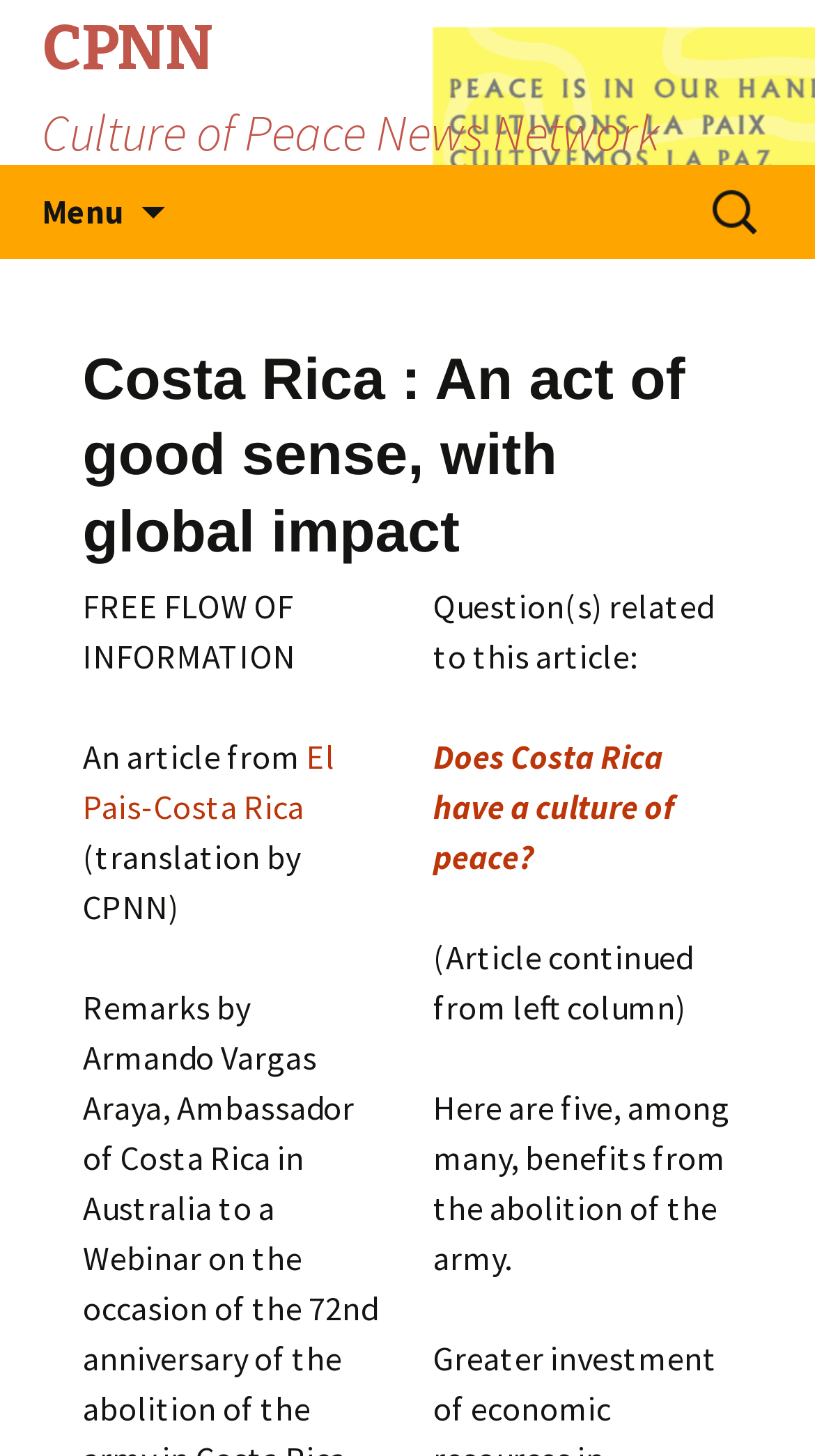Please specify the bounding box coordinates in the format (top-left x, top-left y, bottom-right x, bottom-right y), with all values as floating point numbers between 0 and 1. Identify the bounding box of the UI element described by: Menu

[0.0, 0.113, 0.203, 0.178]